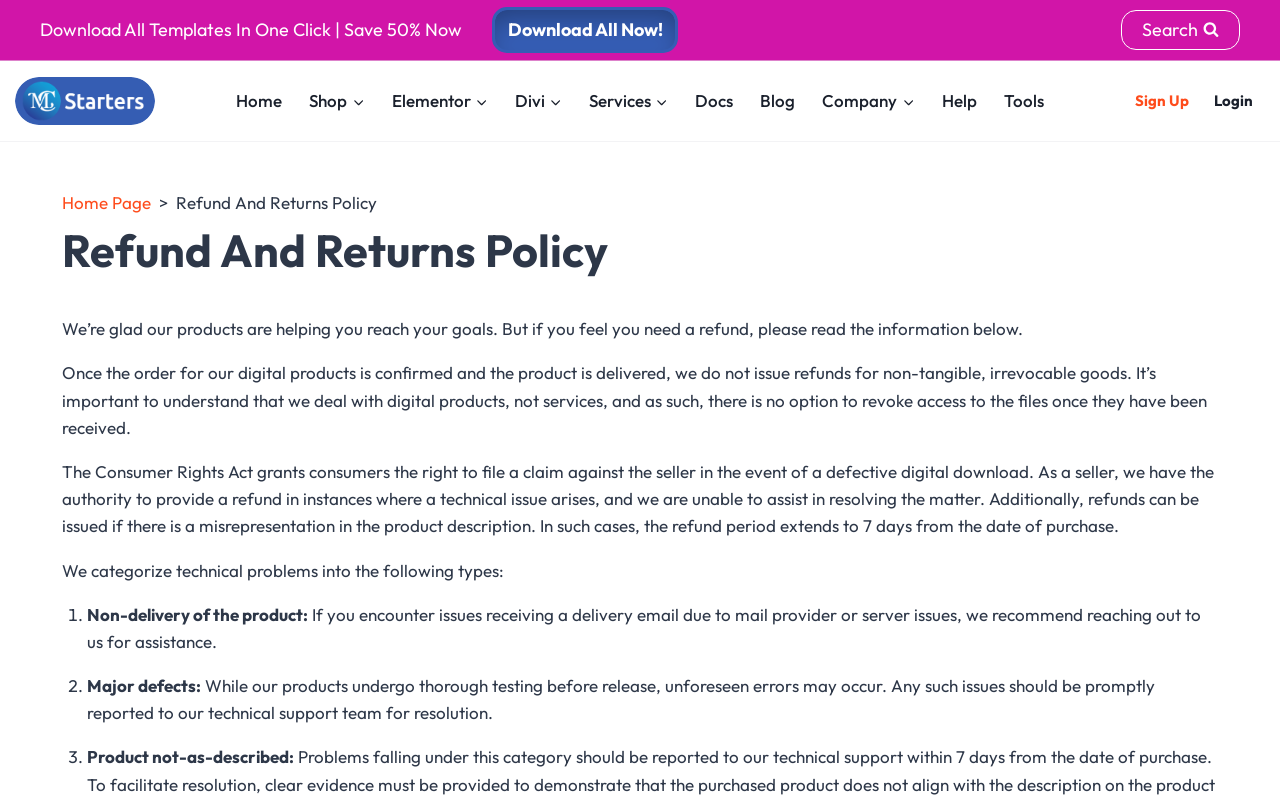Determine the bounding box coordinates of the clickable region to execute the instruction: "Login". The coordinates should be four float numbers between 0 and 1, denoted as [left, top, right, bottom].

[0.938, 0.077, 0.988, 0.177]